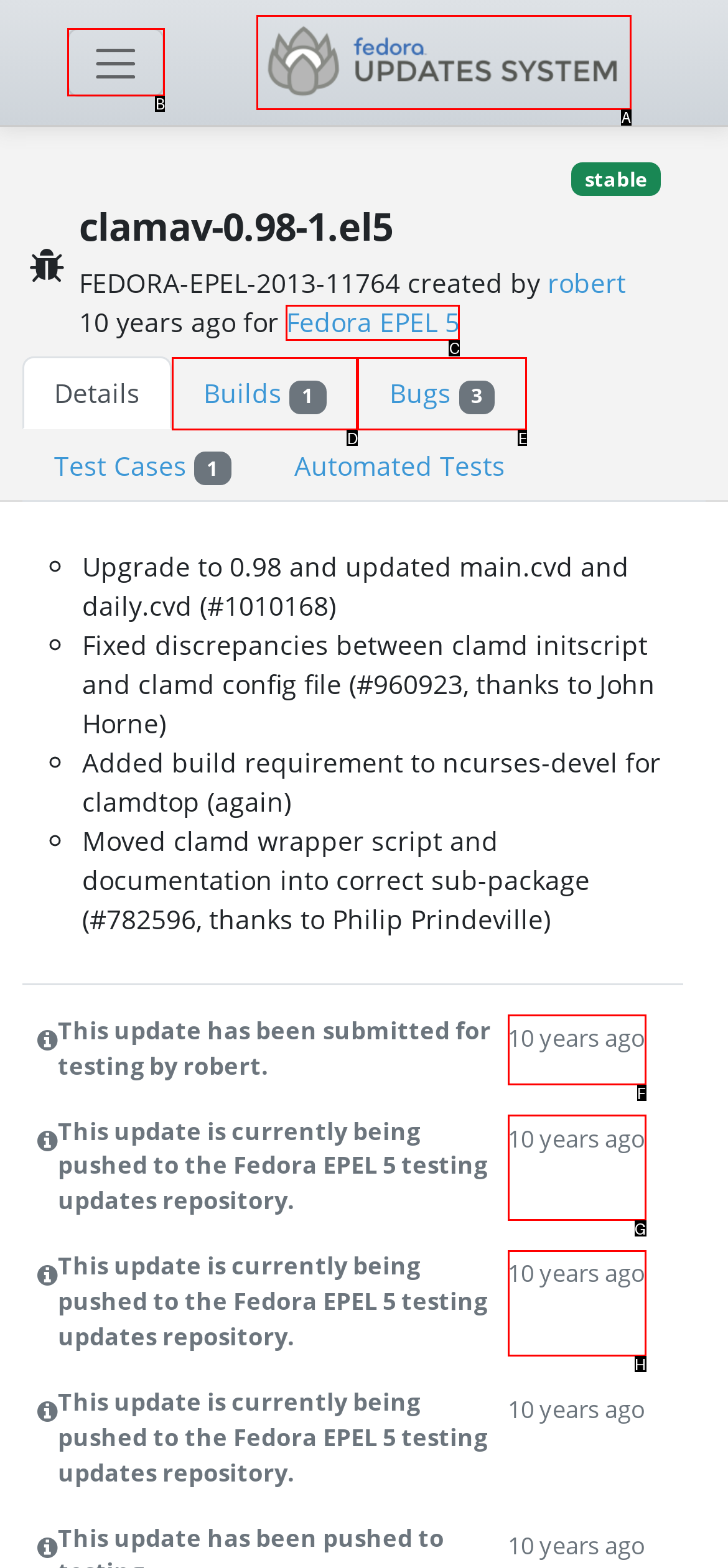Identify the UI element described as: Fedora EPEL 5
Answer with the option's letter directly.

C